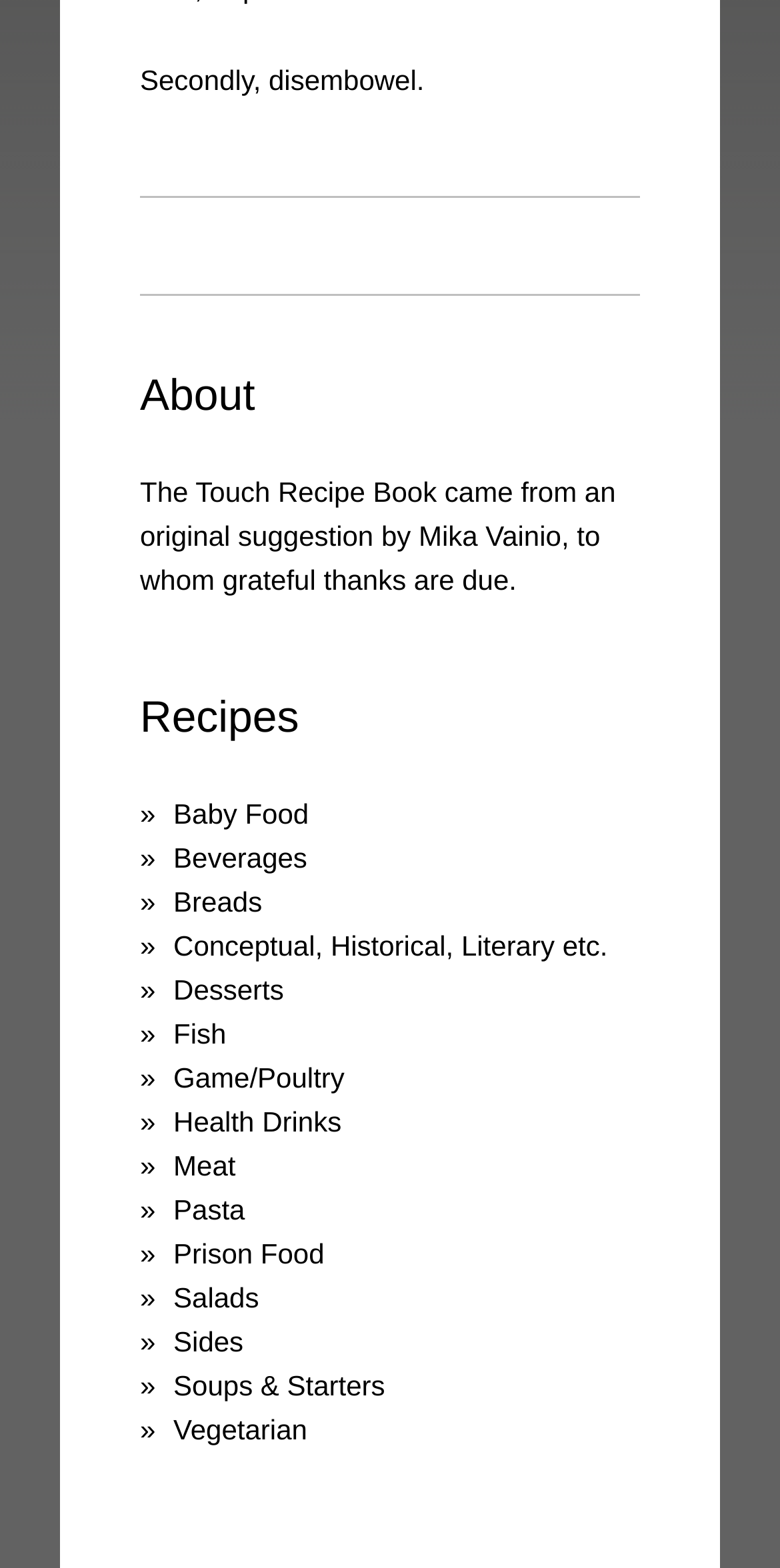Determine the bounding box coordinates of the clickable area required to perform the following instruction: "click on Baby Food". The coordinates should be represented as four float numbers between 0 and 1: [left, top, right, bottom].

[0.222, 0.504, 0.396, 0.532]